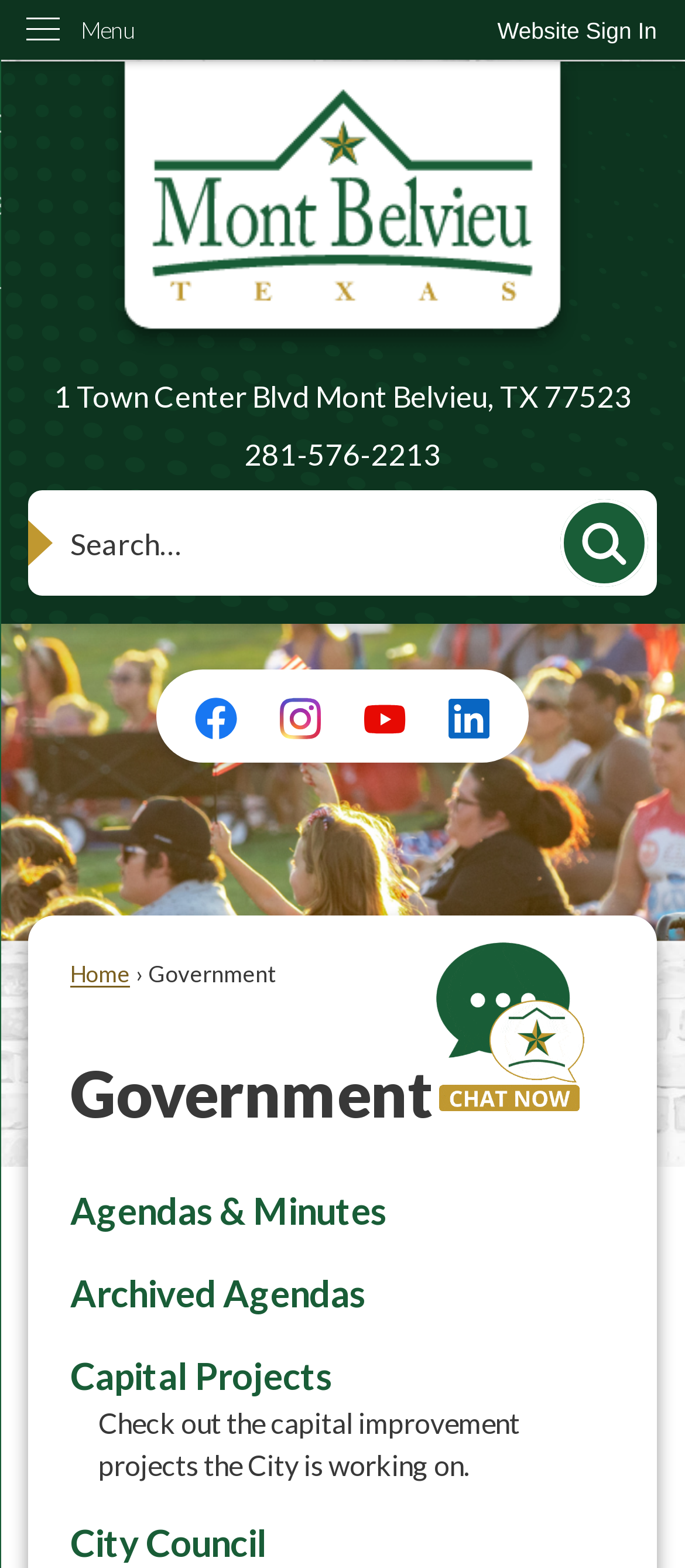What is the city's address?
Please answer the question with a detailed and comprehensive explanation.

I found the city's address by looking at the 'Info Advanced' region, which contains the city's contact information. The address is displayed as a static text element.